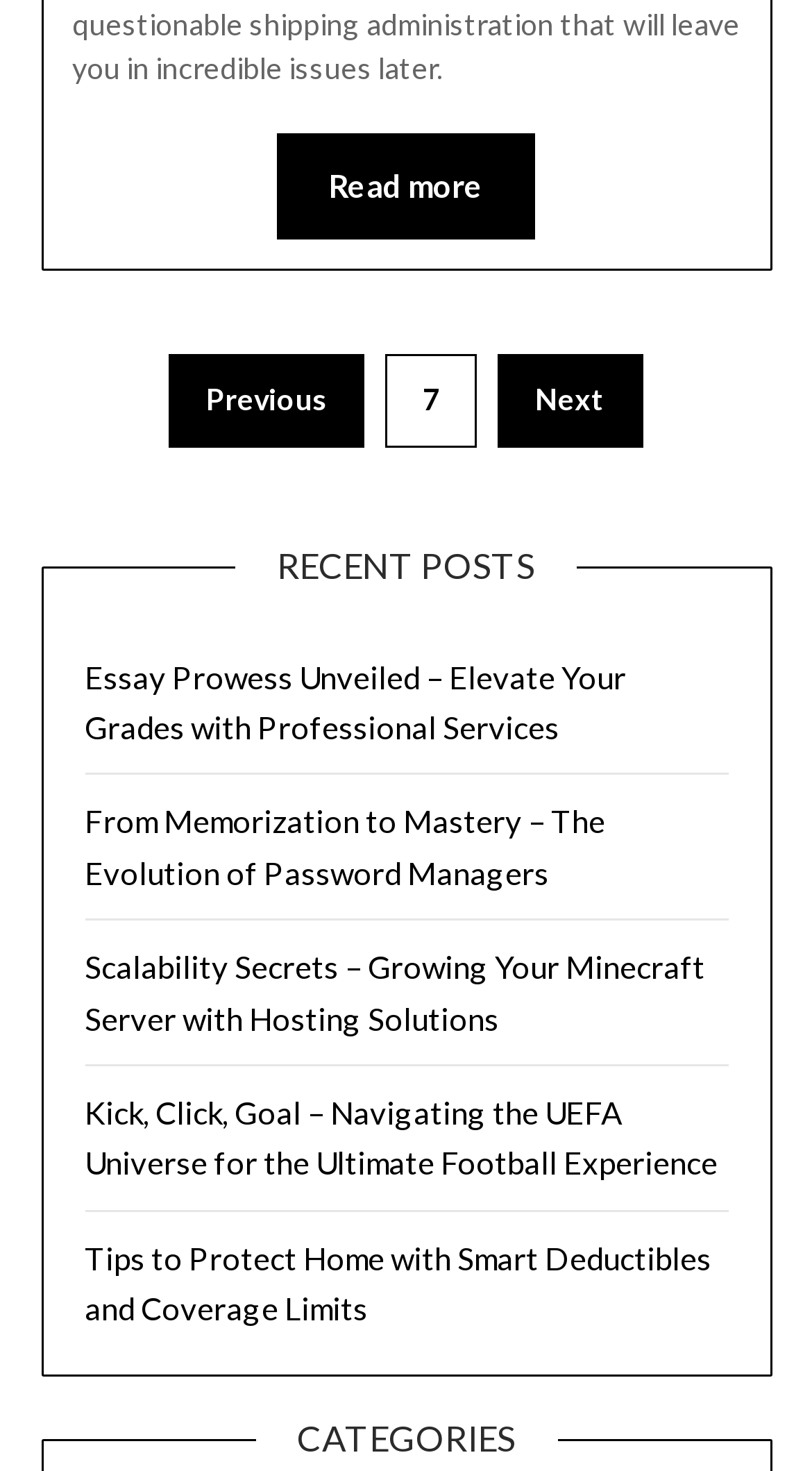Pinpoint the bounding box coordinates of the element to be clicked to execute the instruction: "View categories".

[0.314, 0.963, 0.686, 0.995]